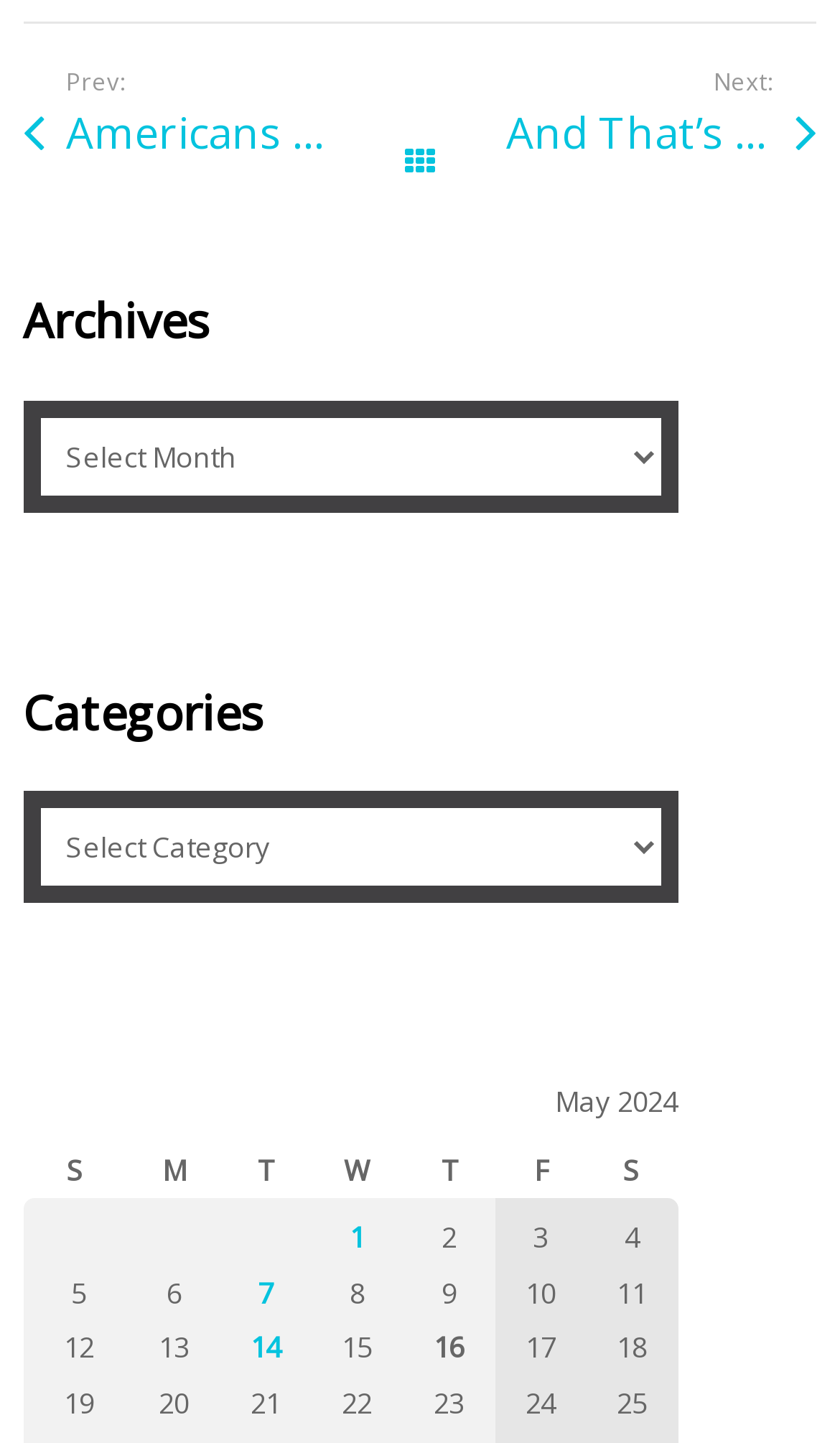Determine the bounding box for the described HTML element: "7". Ensure the coordinates are four float numbers between 0 and 1 in the format [left, top, right, bottom].

[0.307, 0.882, 0.325, 0.909]